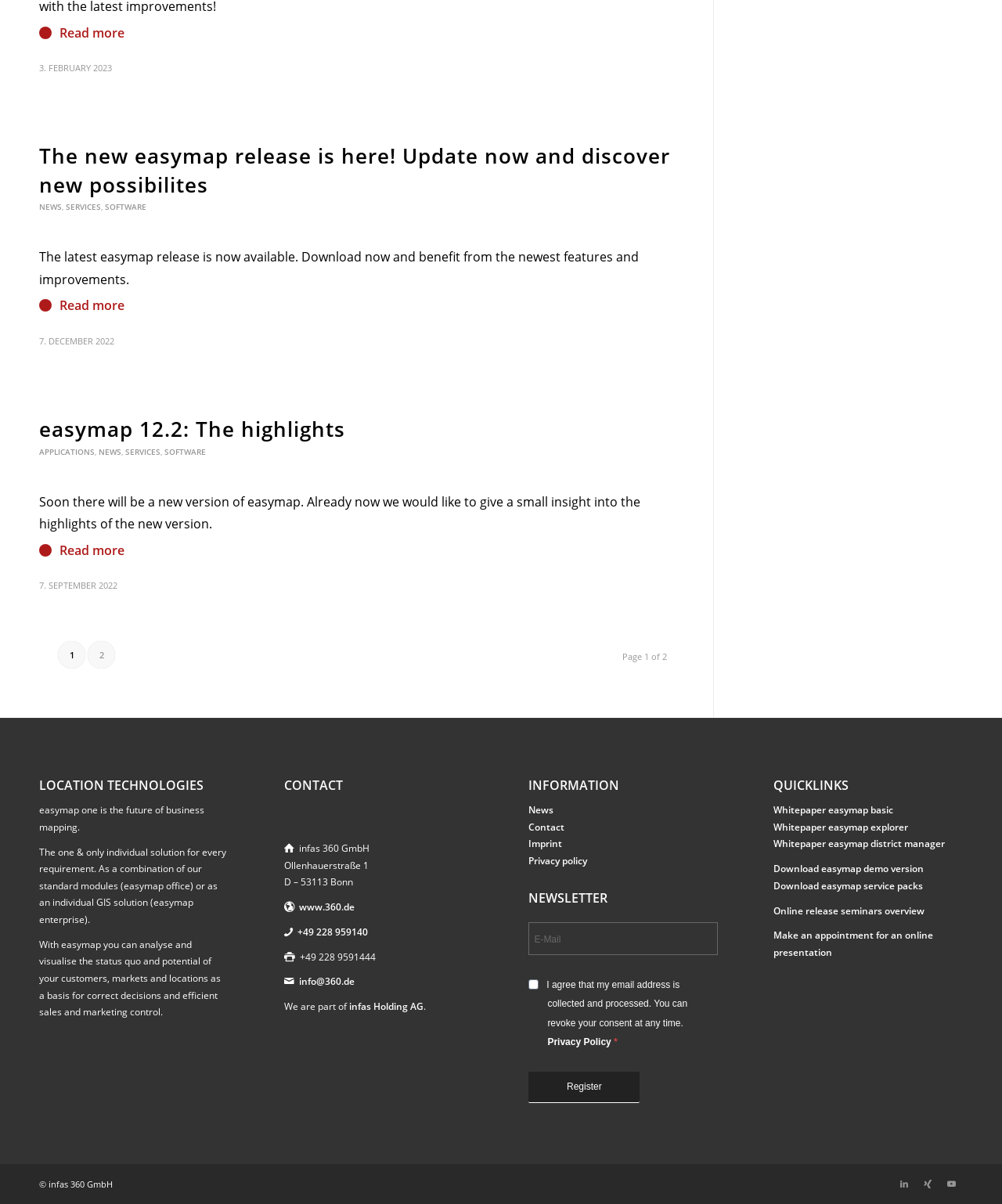Locate the bounding box coordinates of the element that should be clicked to execute the following instruction: "View the imprint".

[0.528, 0.695, 0.561, 0.706]